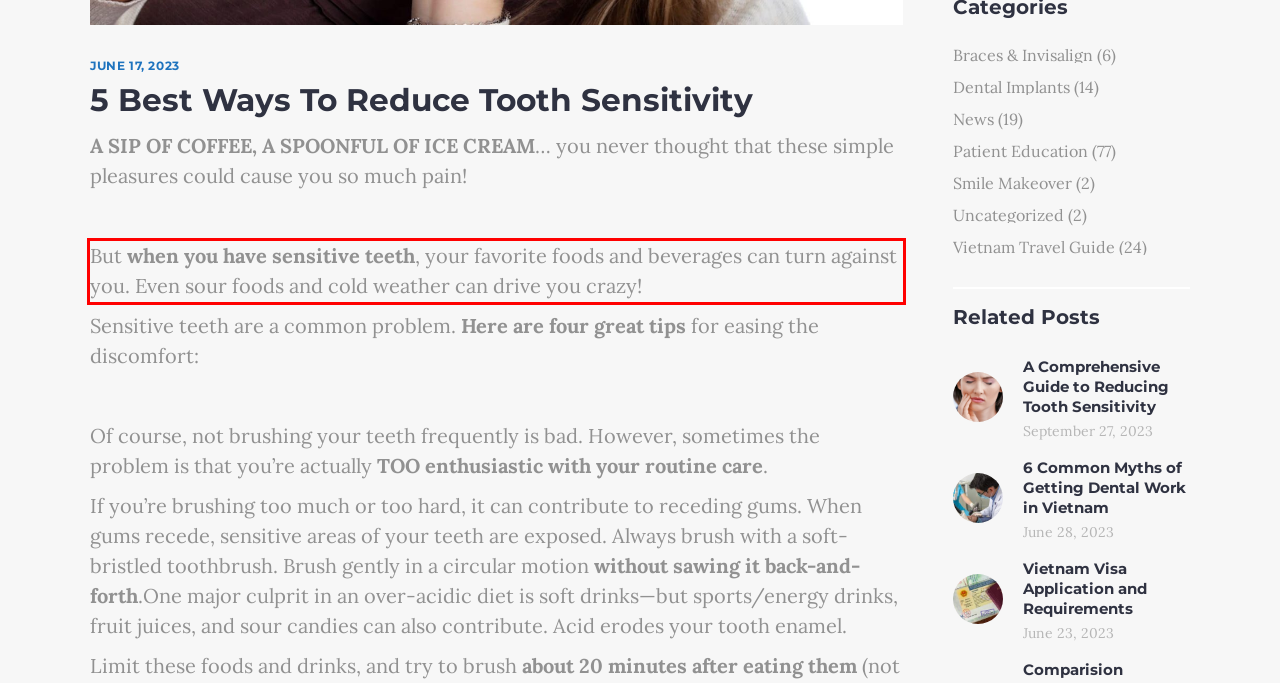Examine the webpage screenshot and use OCR to recognize and output the text within the red bounding box.

But when you have sensitive teeth, your favorite foods and beverages can turn against you. Even sour foods and cold weather can drive you crazy!